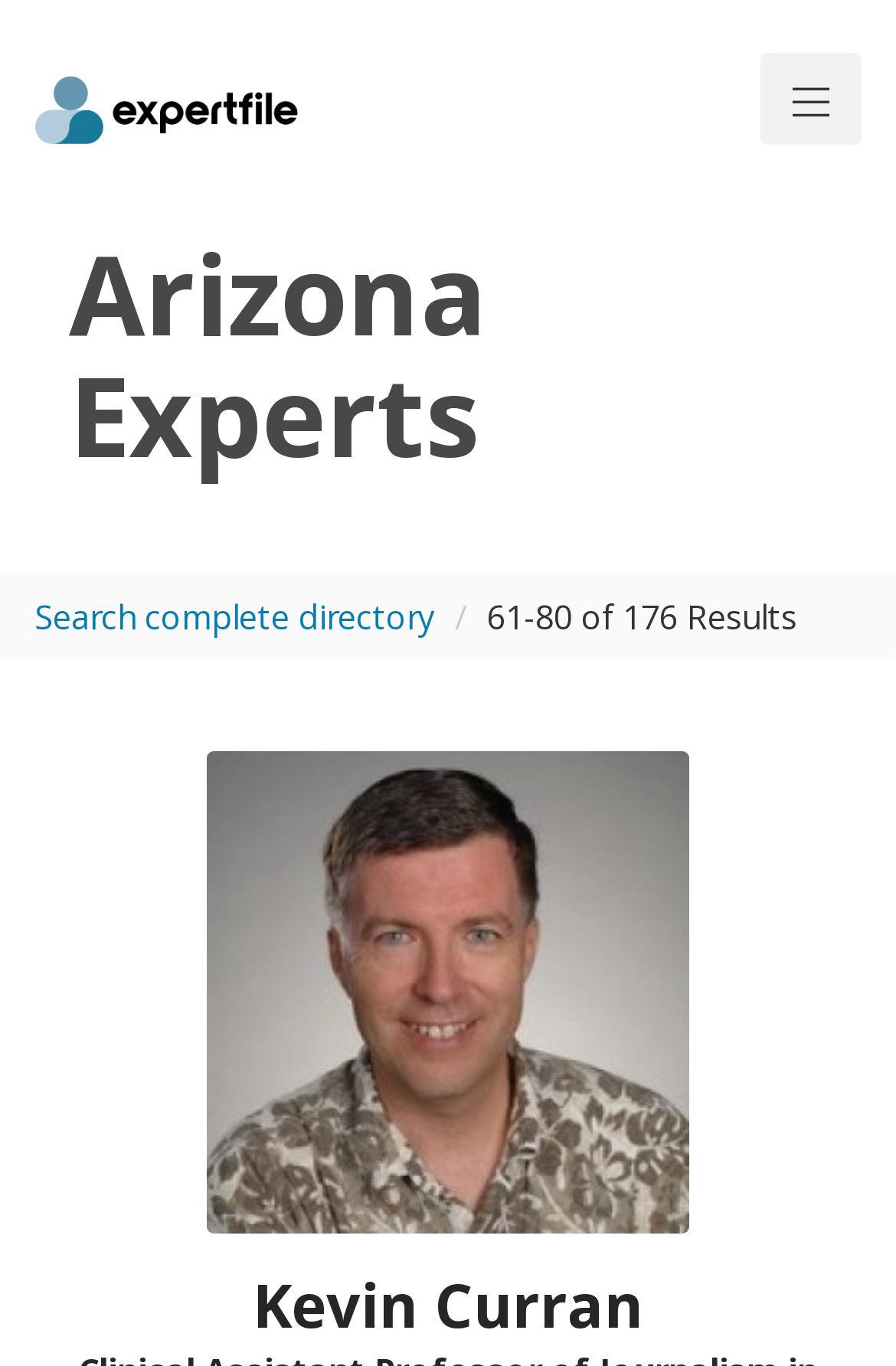What is the name of the first expert shown?
Using the image as a reference, deliver a detailed and thorough answer to the question.

I looked at the list of experts and found that the first expert shown is Kevin Curran. His name is displayed as a heading, and he also has a link and an image associated with his profile.